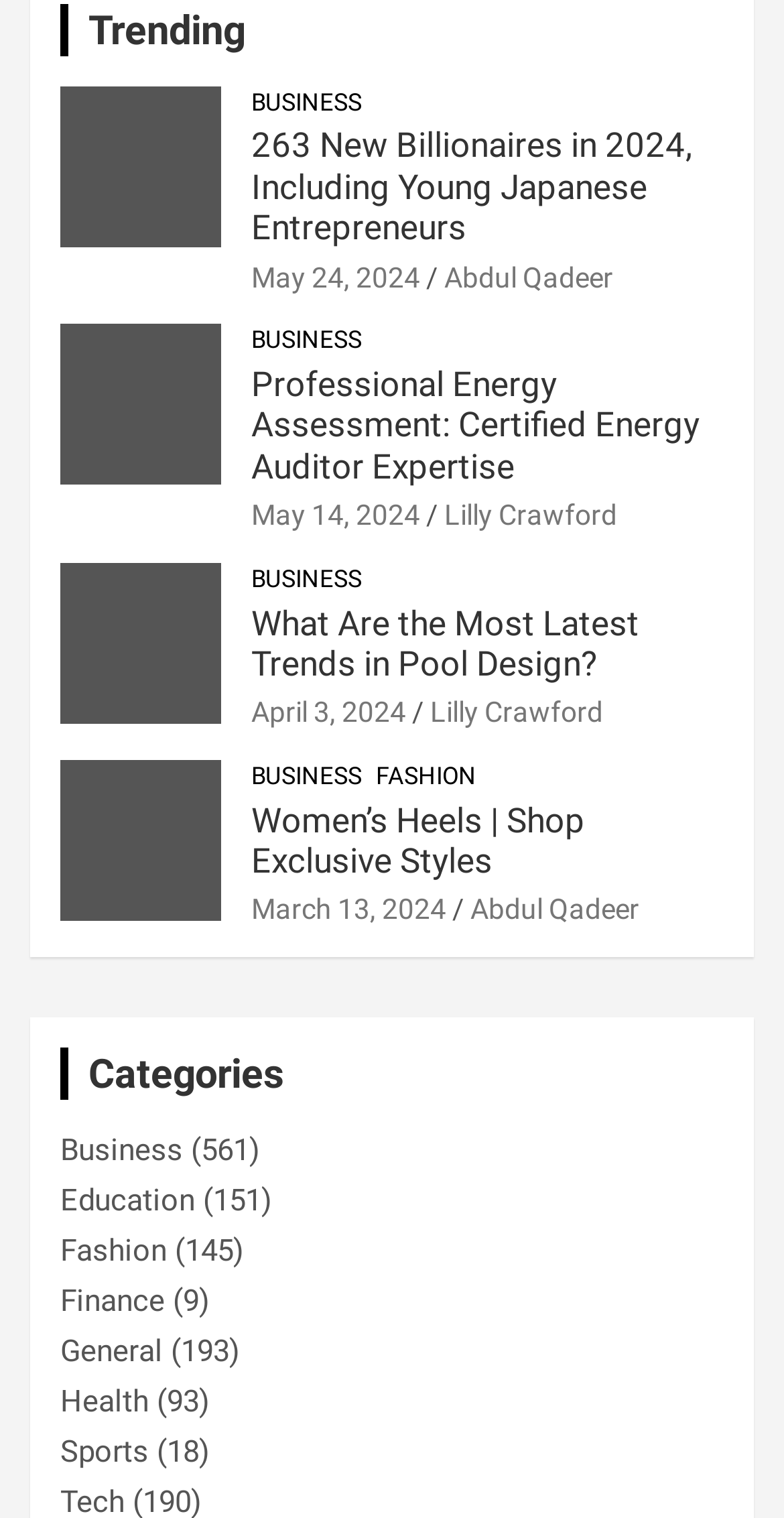Please locate the clickable area by providing the bounding box coordinates to follow this instruction: "Browse the 'Business' category".

[0.321, 0.056, 0.462, 0.079]